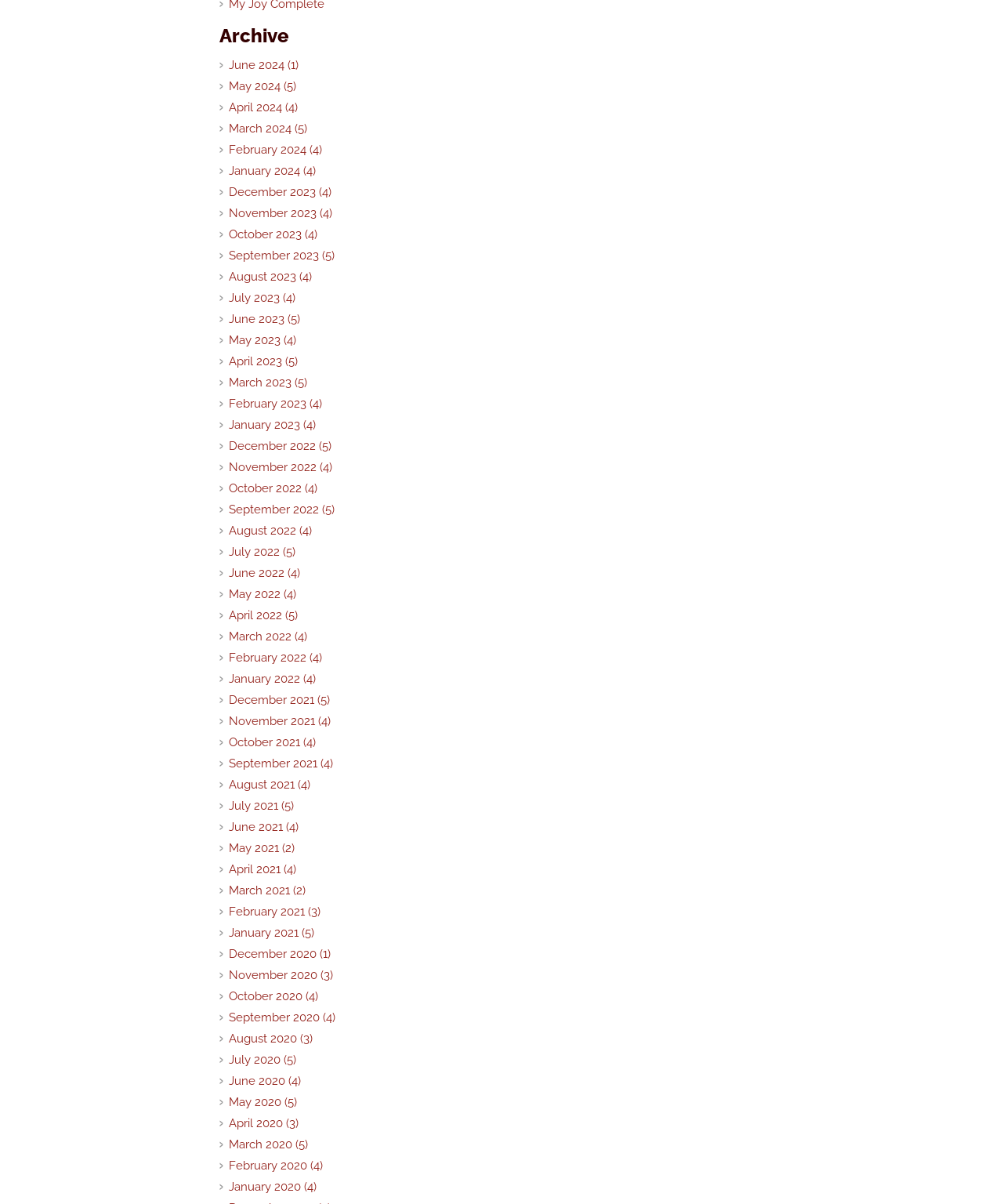Determine the bounding box coordinates of the clickable region to execute the instruction: "View March 2024 archives". The coordinates should be four float numbers between 0 and 1, denoted as [left, top, right, bottom].

[0.219, 0.099, 0.82, 0.114]